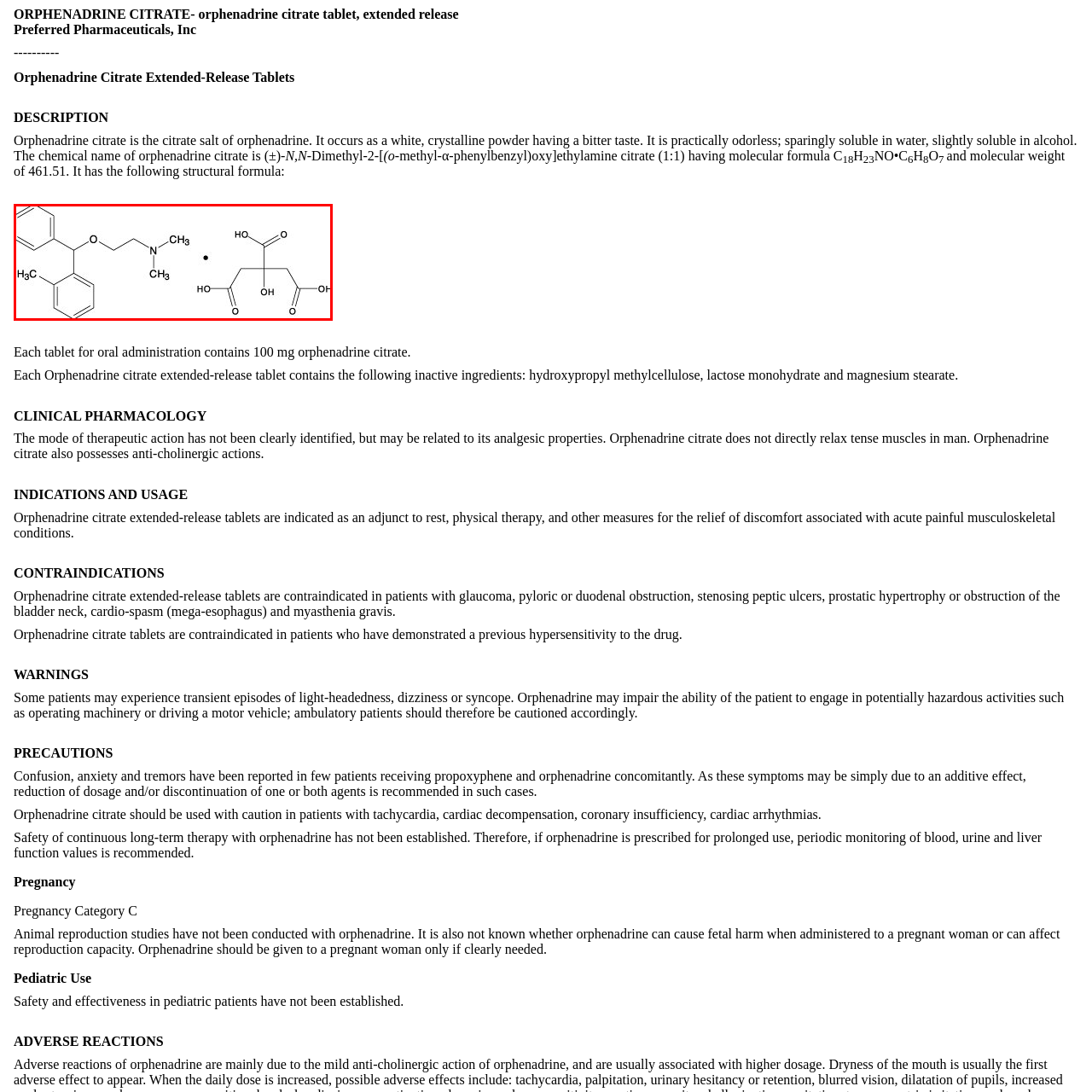What is the primary use of Orphenadrine Citrate in medicine?
Pay attention to the image part enclosed by the red bounding box and answer the question using a single word or a short phrase.

Relief from musculoskeletal pain